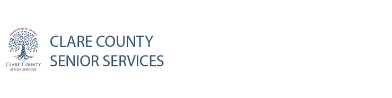Give a thorough explanation of the image.

The image features the logo of Clare County Senior Services, prominently displaying the organization's name in a clear, professional font. The design likely incorporates visual elements emphasizing support and care for seniors in the Clare County area. This logo serves as a vital emblem for their outreach and services aimed at enhancing the health and well-being of older adults, reflecting their commitment to community and health resources. The clean layout and thoughtful branding aim to instill trust and recognition among those seeking assistance and information about senior services.